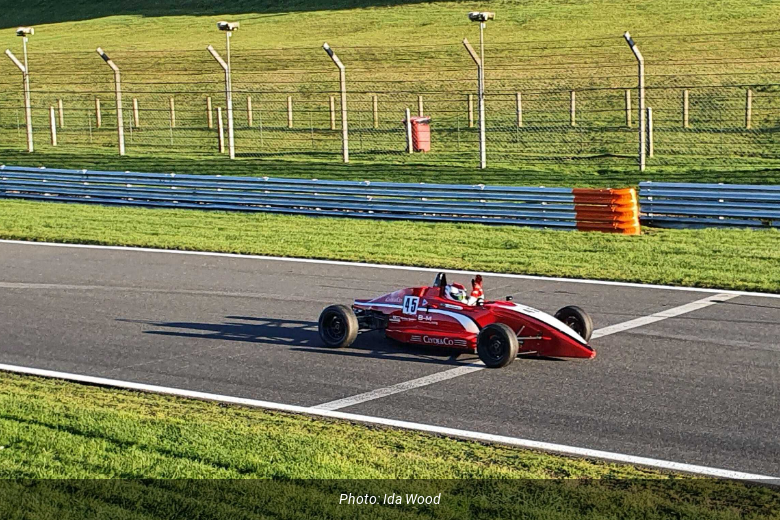Where is the Formula Ford Festival taking place?
Based on the image, provide your answer in one word or phrase.

Brands Hatch